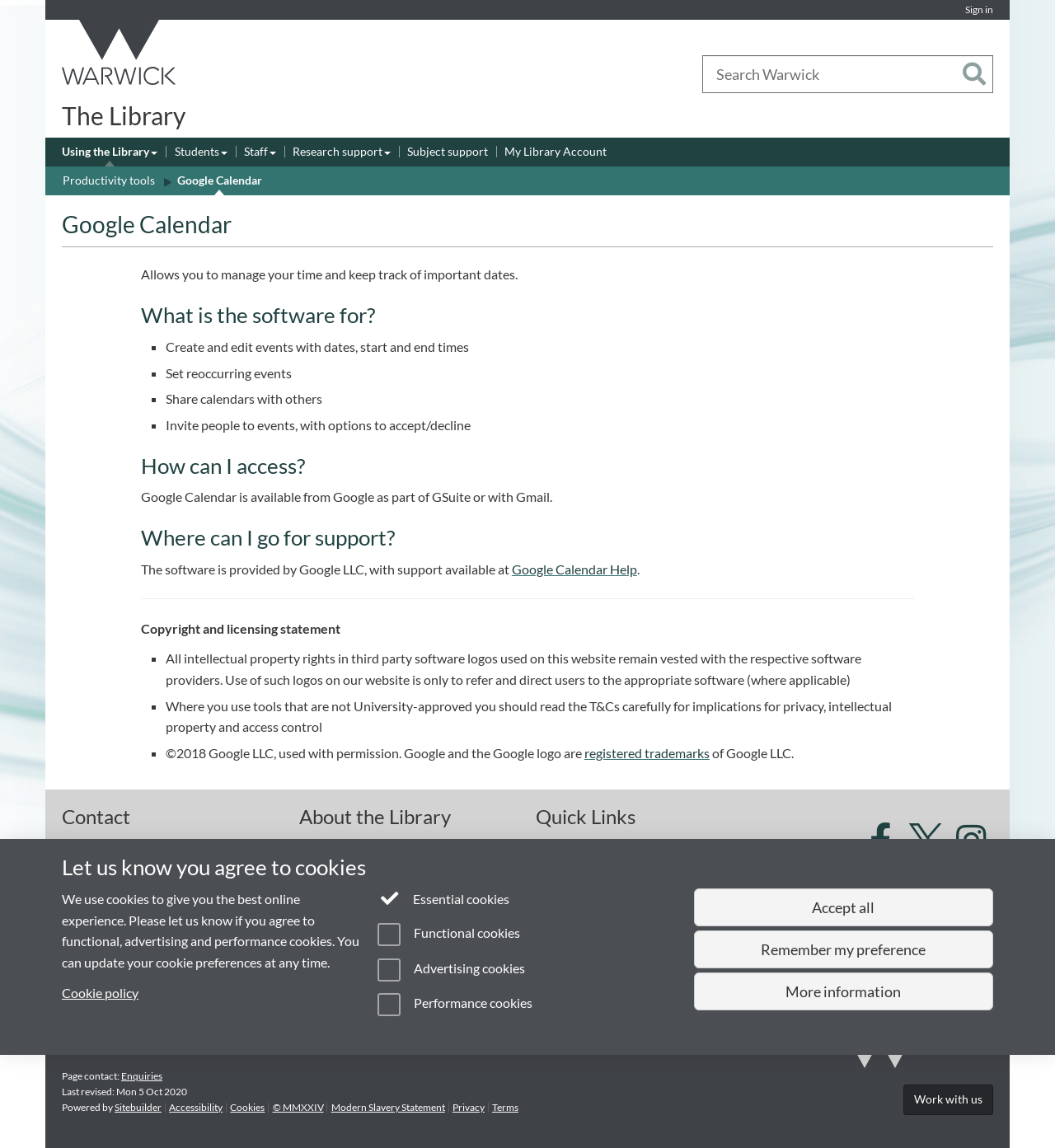How can you access Google Calendar?
Ensure your answer is thorough and detailed.

I determined the answer by reading the section 'How can I access?' which states that Google Calendar is available from Google as part of GSuite or with Gmail.